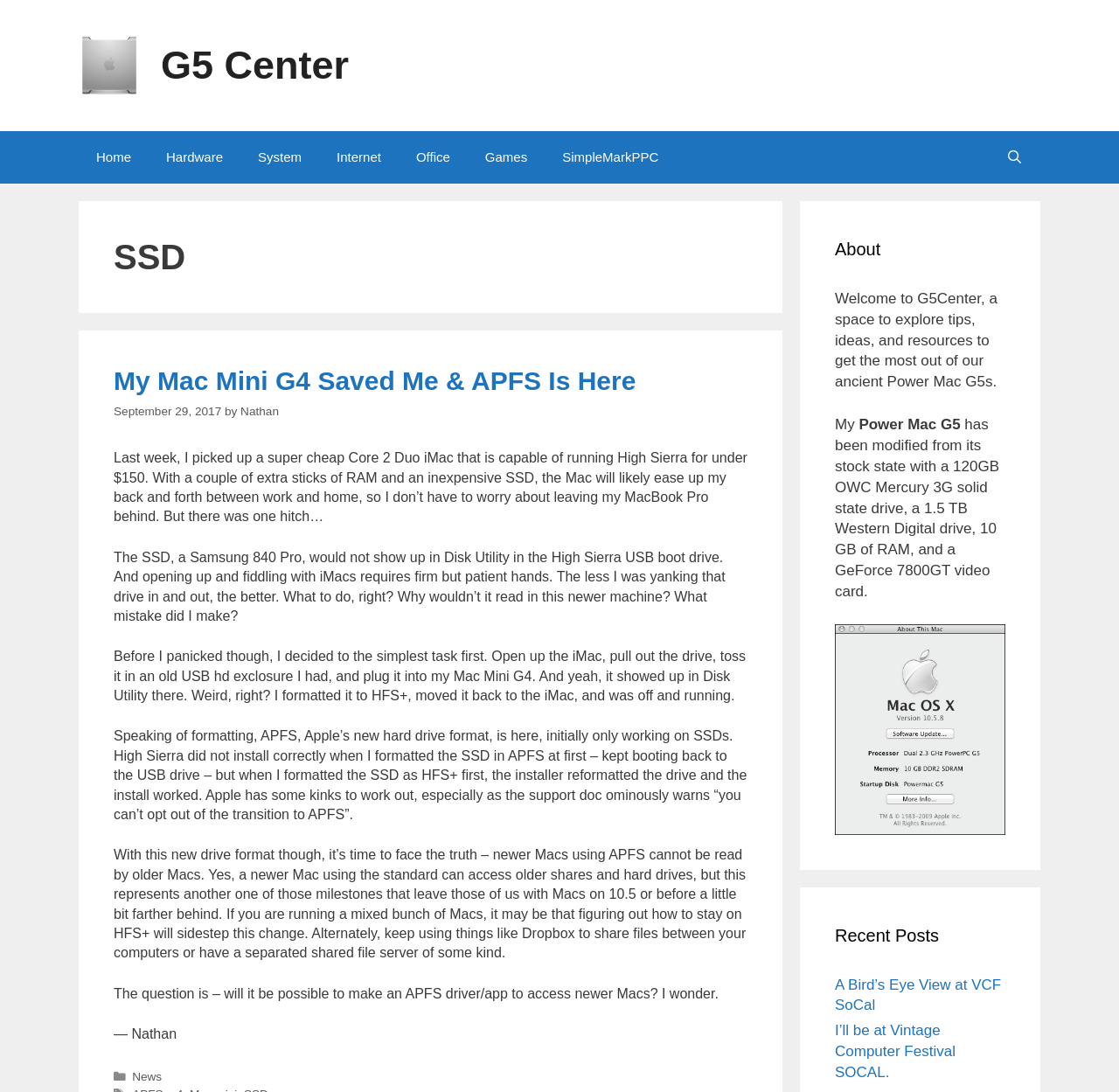What is the topic of the first blog post?
Please respond to the question with a detailed and informative answer.

The first blog post on the webpage has a heading 'SSD' and discusses the topic of SSD and APFS, including the author's experience with installing High Sierra on an iMac and the compatibility issues with APFS.